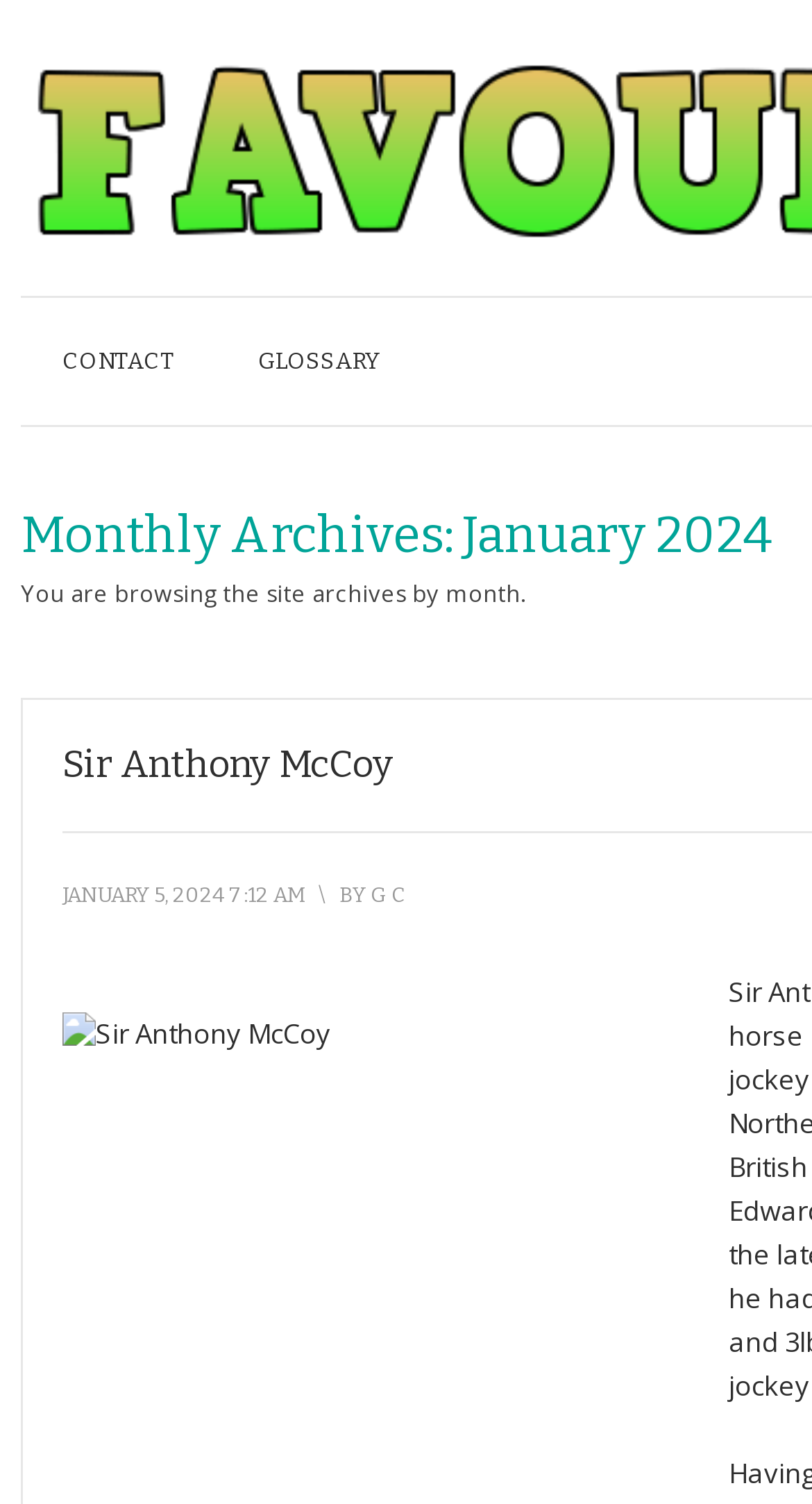Generate the main heading text from the webpage.

Monthly Archives: January 2024